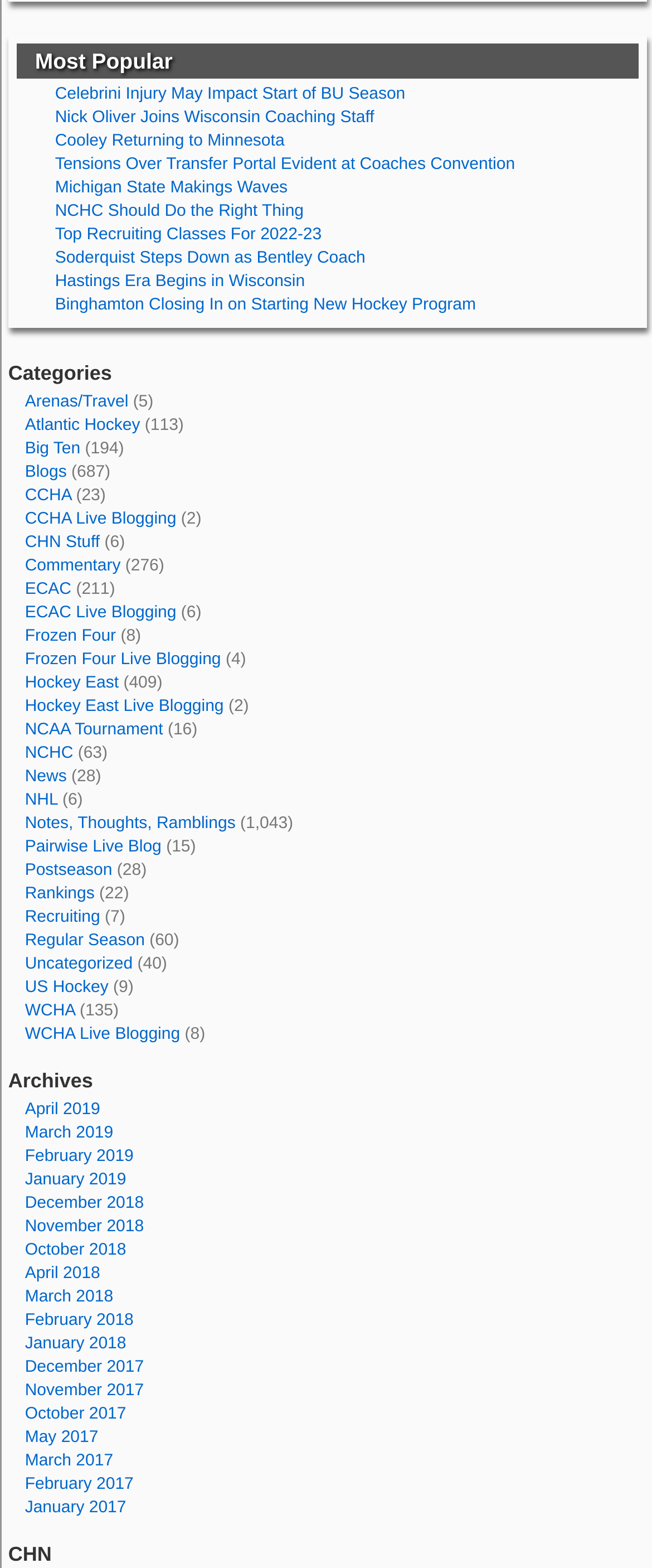Answer the question briefly using a single word or phrase: 
What is the title of the first news article?

Celebrini Injury May Impact Start of BU Season